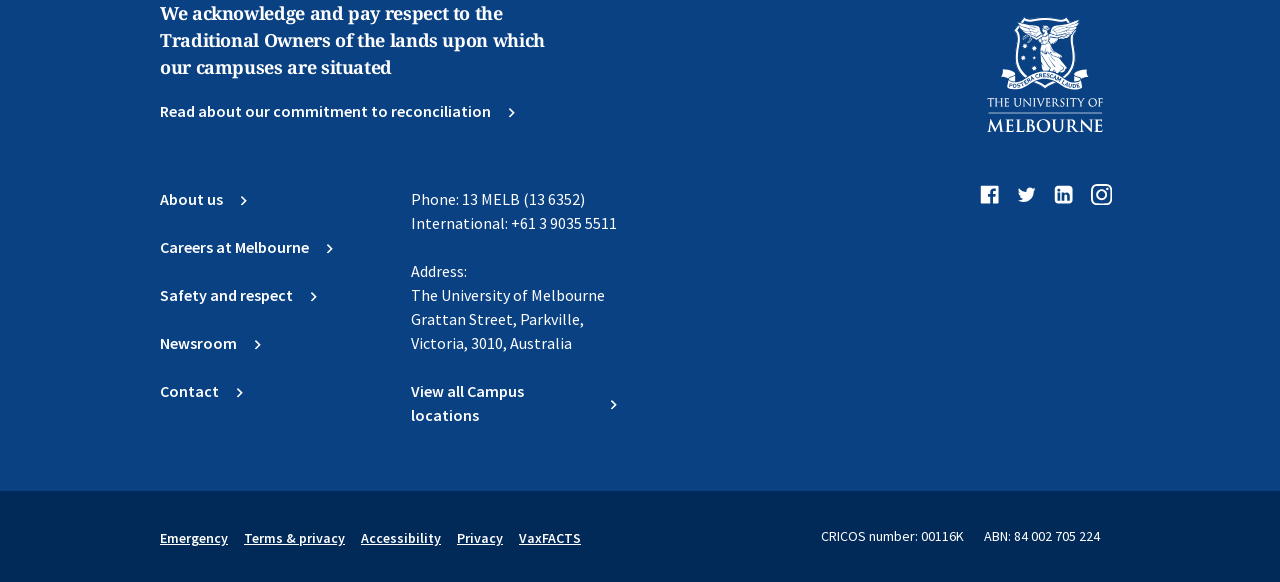From the webpage screenshot, identify the region described by LinkedIn. Provide the bounding box coordinates as (top-left x, top-left y, bottom-right x, bottom-right y), with each value being a floating point number between 0 and 1.

[0.82, 0.309, 0.843, 0.372]